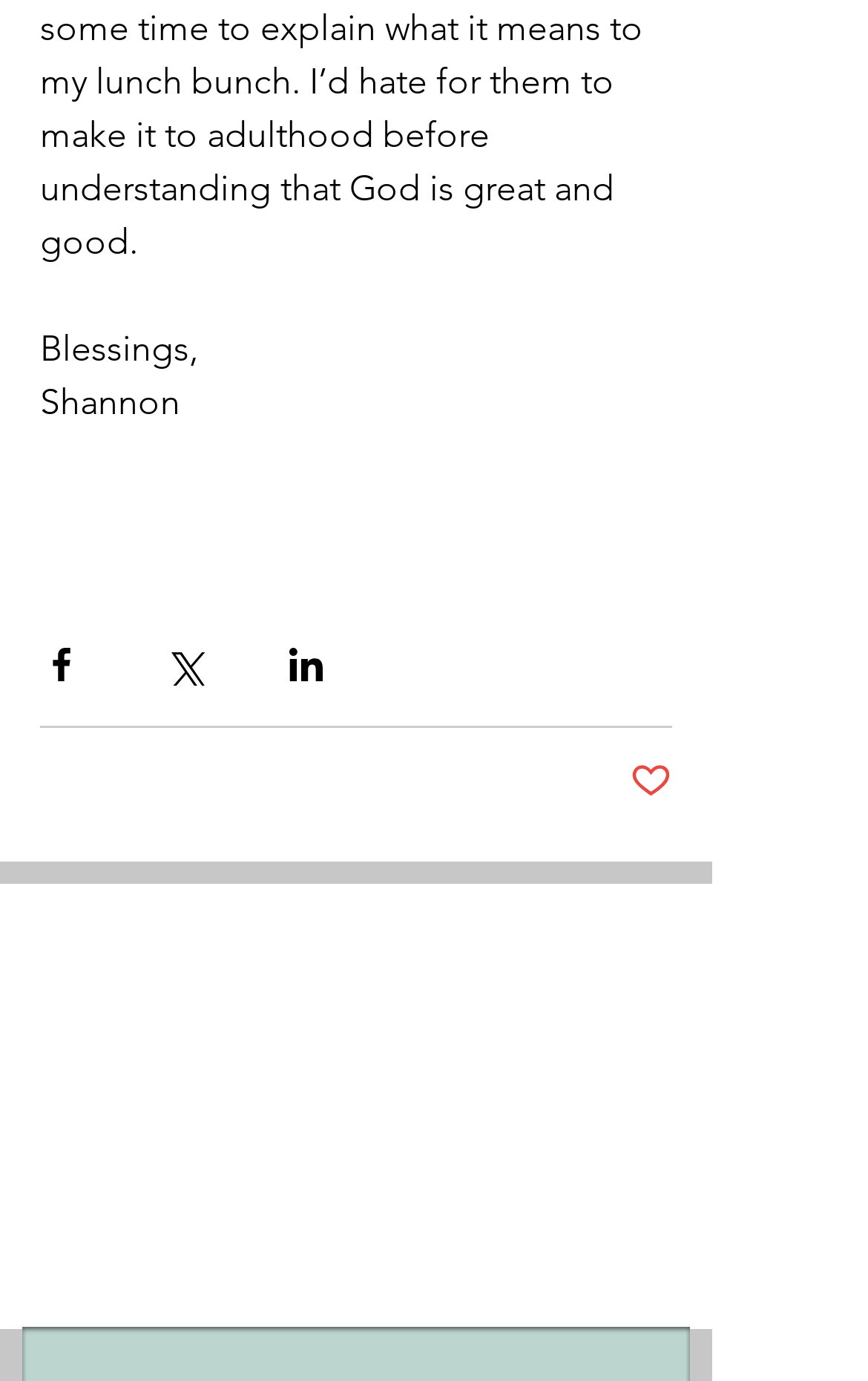Analyze the image and give a detailed response to the question:
What is the function of the buttons with images?

The buttons with images, namely 'Share via Facebook', 'Share via Twitter', and 'Share via LinkedIn', are used for sharing the post on respective social media platforms.